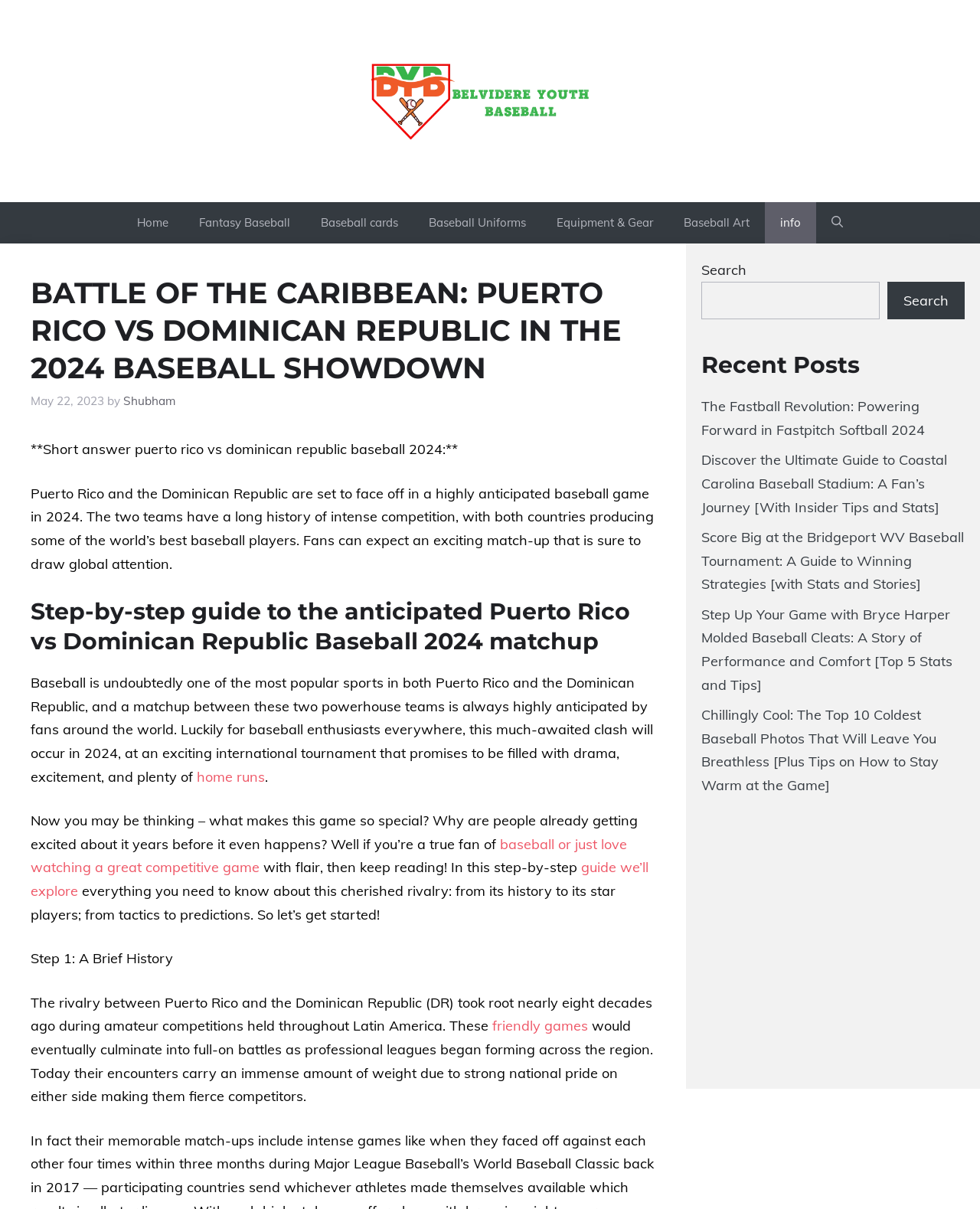What is the name of the website?
Answer the question with a single word or phrase, referring to the image.

Belvidere Youth Baseball